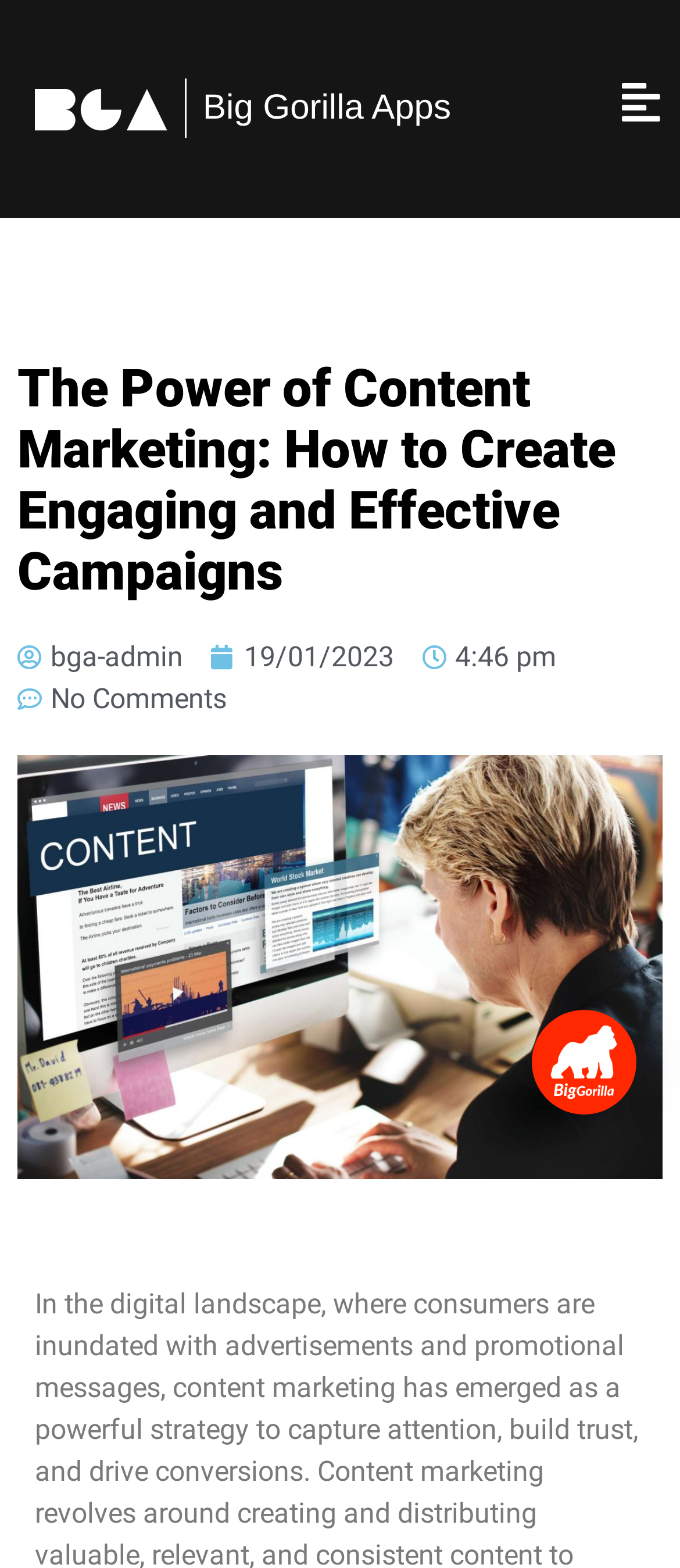Provide a brief response to the question below using one word or phrase:
How many comments are there on the article?

No Comments